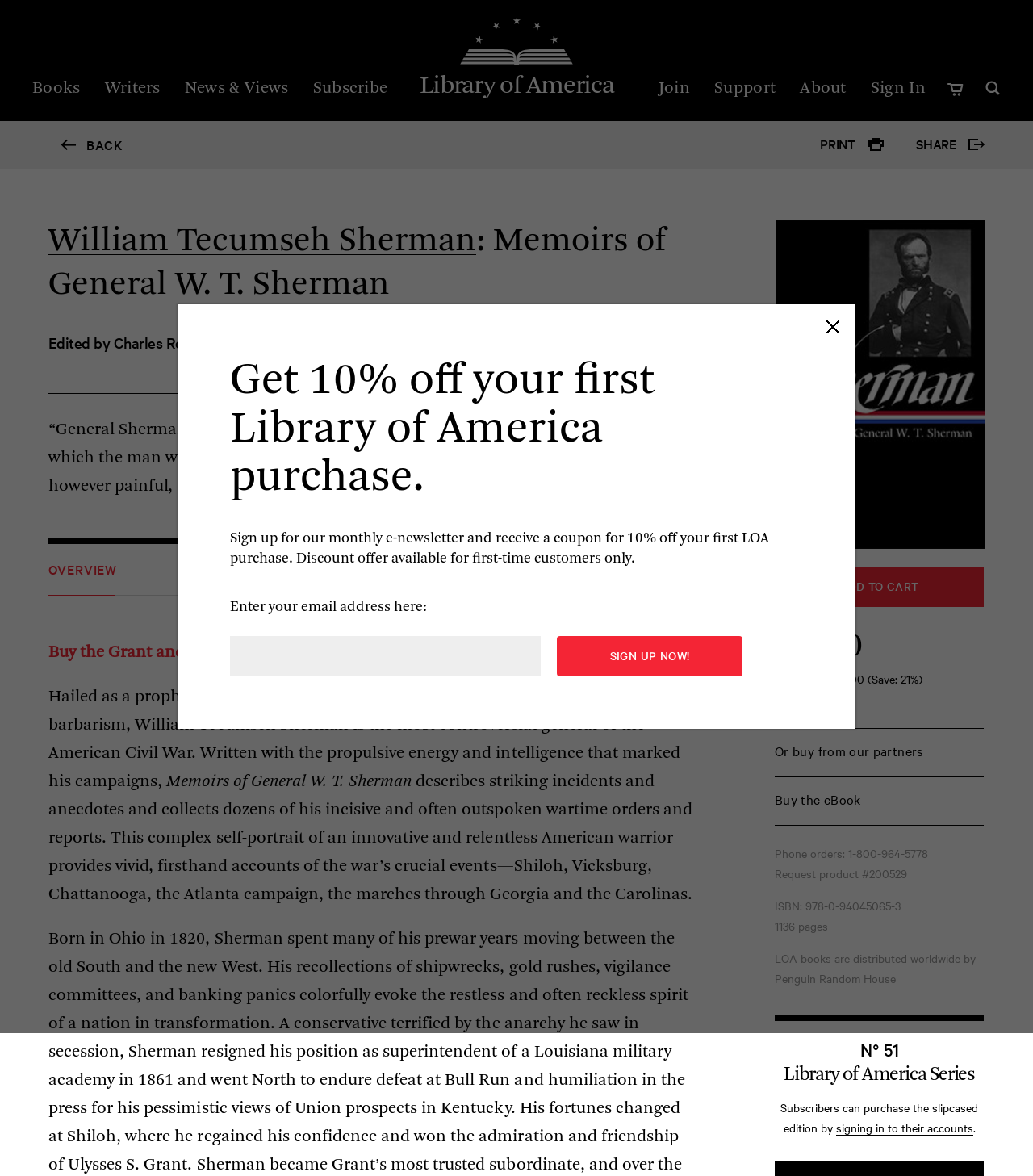Could you specify the bounding box coordinates for the clickable section to complete the following instruction: "Click on the 'Subscribe' link"?

[0.301, 0.068, 0.375, 0.082]